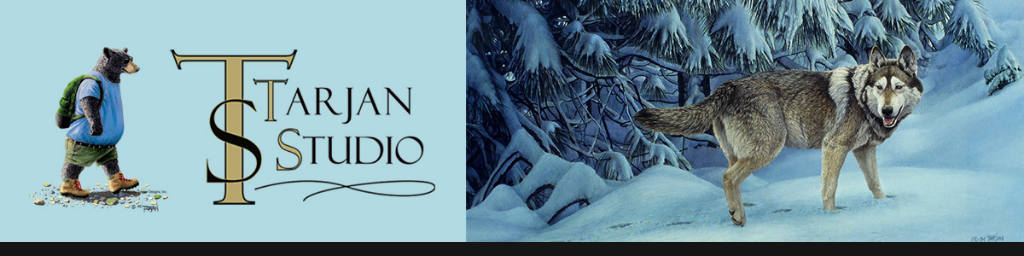Please examine the image and answer the question with a detailed explanation:
What is the wolf doing in the background?

The wolf in the background of the banner is standing amidst a tranquil, snowy landscape, capturing the viewer's attention and suggesting a connection to nature and artistry.